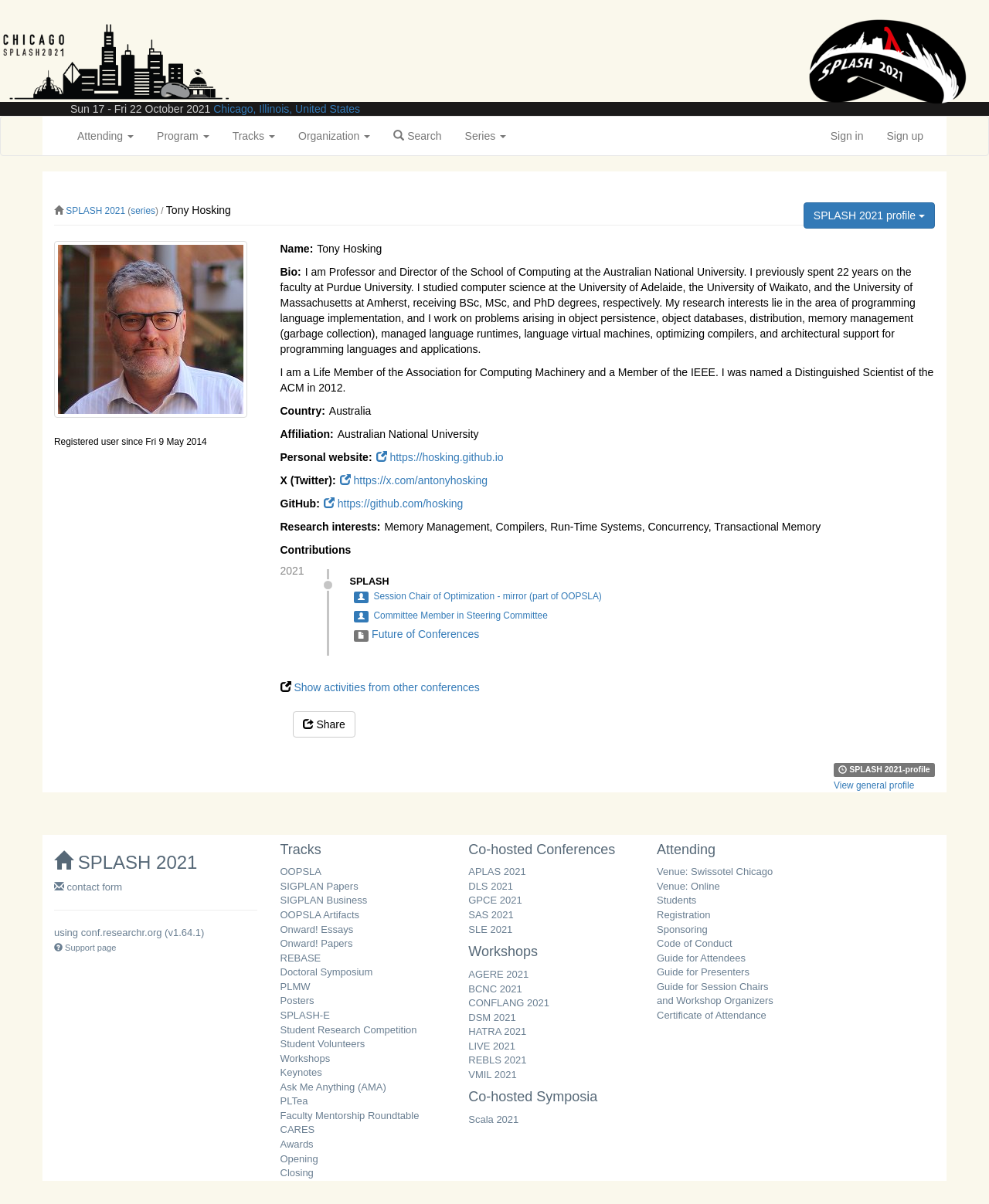How many tracks are listed on the webpage? Observe the screenshot and provide a one-word or short phrase answer.

20